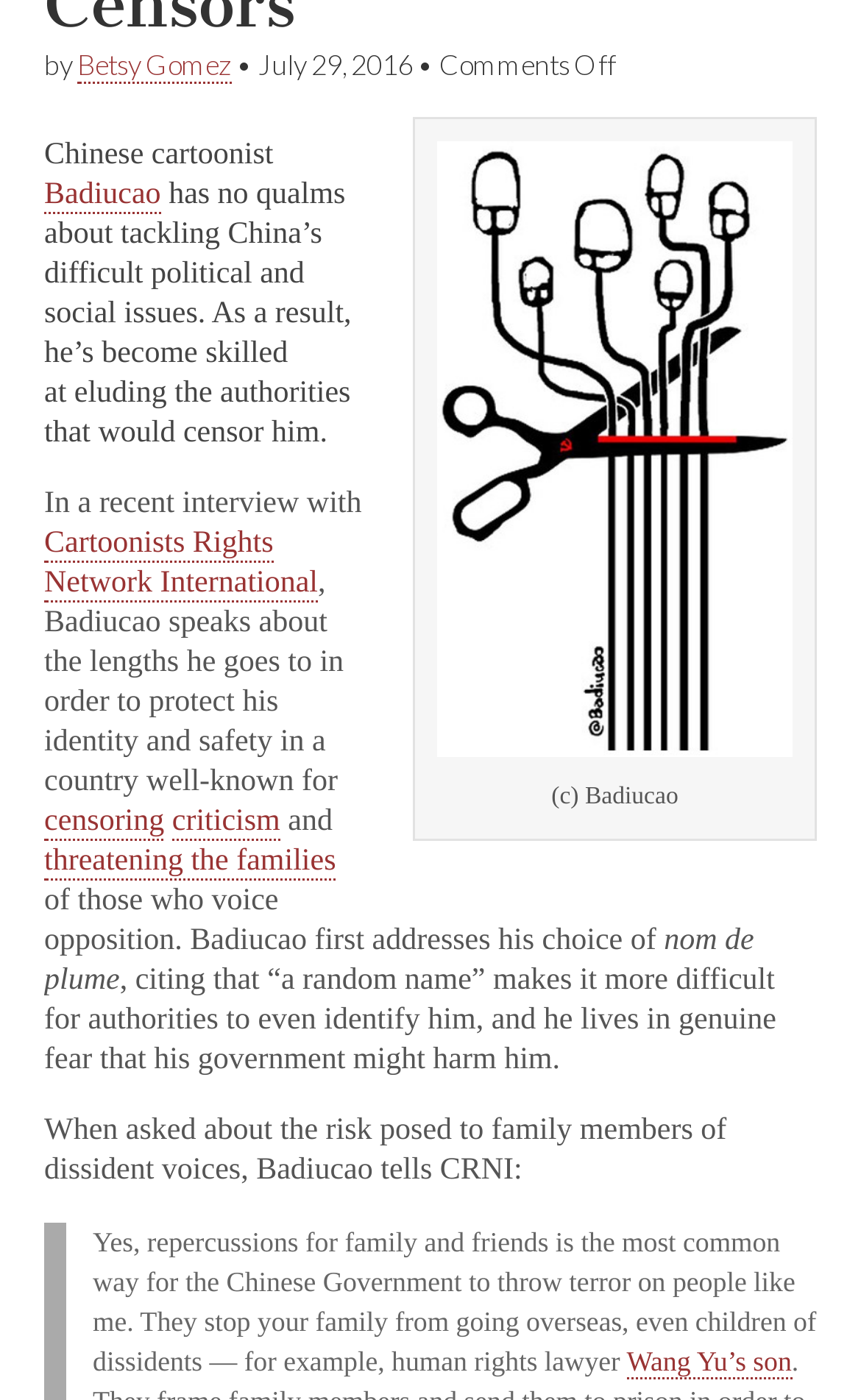Please give a short response to the question using one word or a phrase:
What is Badiucao's concern about his family?

Repercussions from the Chinese Government